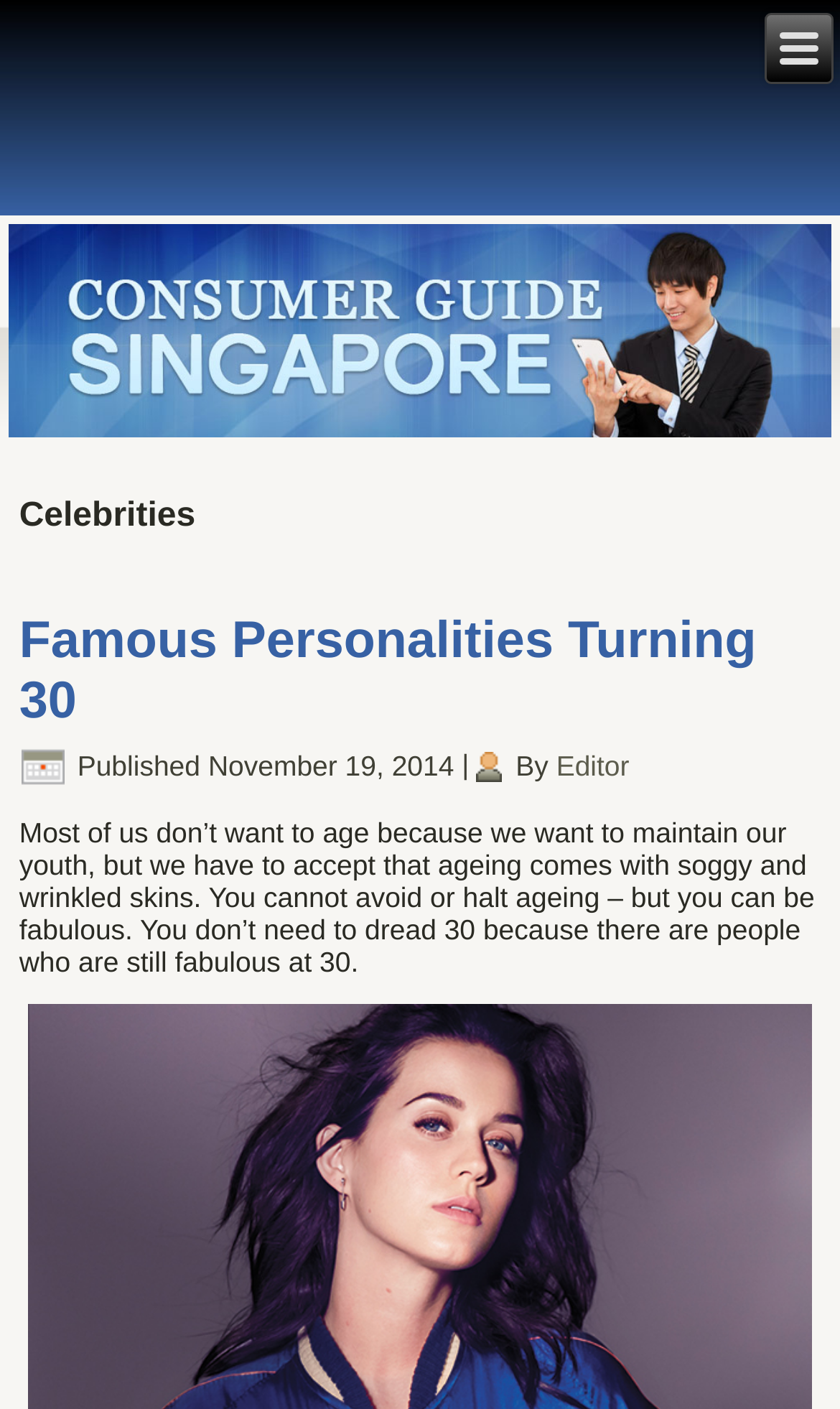Answer the question using only one word or a concise phrase: Who is the author of the article?

Editor